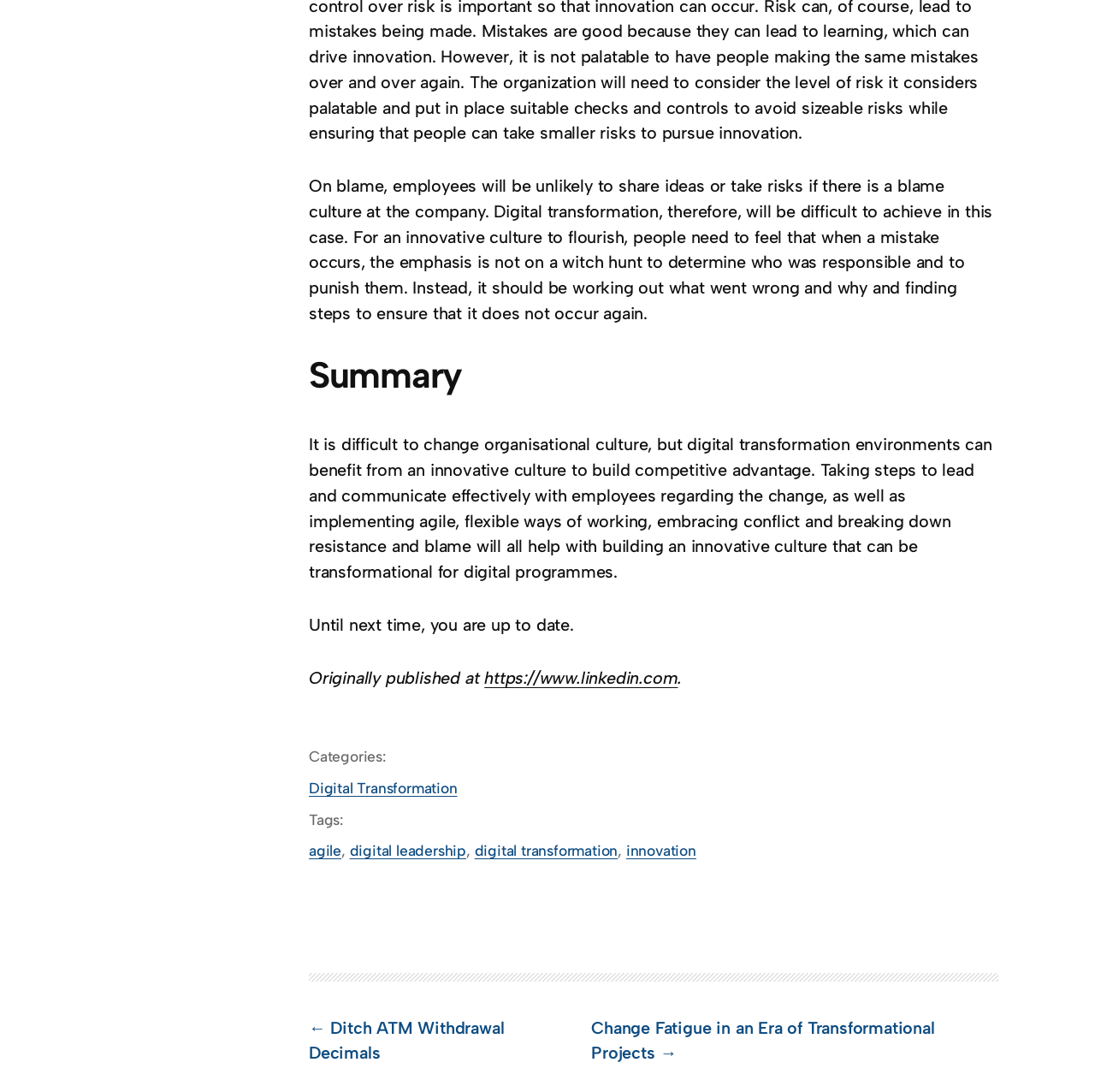Identify the bounding box coordinates for the UI element that matches this description: "Ditch ATM Withdrawal Decimals".

[0.282, 0.932, 0.46, 0.974]